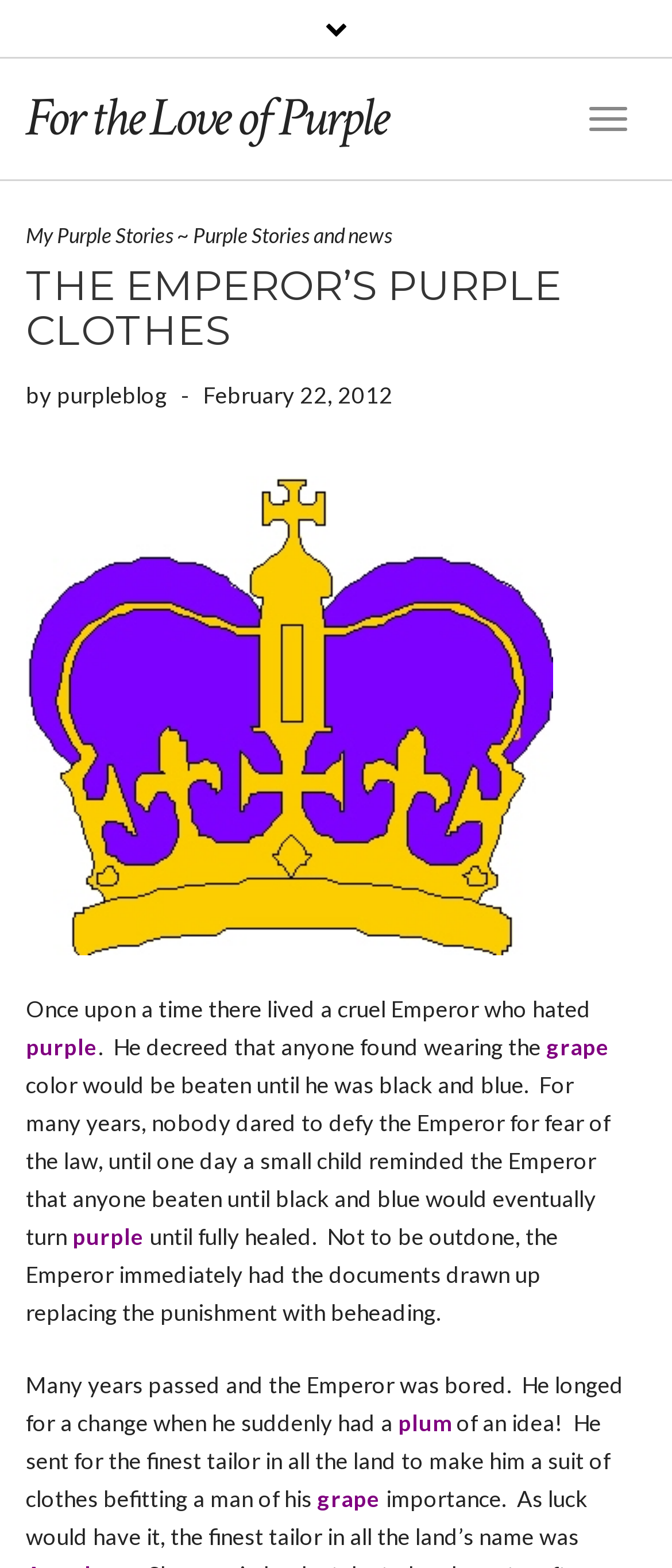Please determine the headline of the webpage and provide its content.

THE EMPEROR’S PURPLE CLOTHES